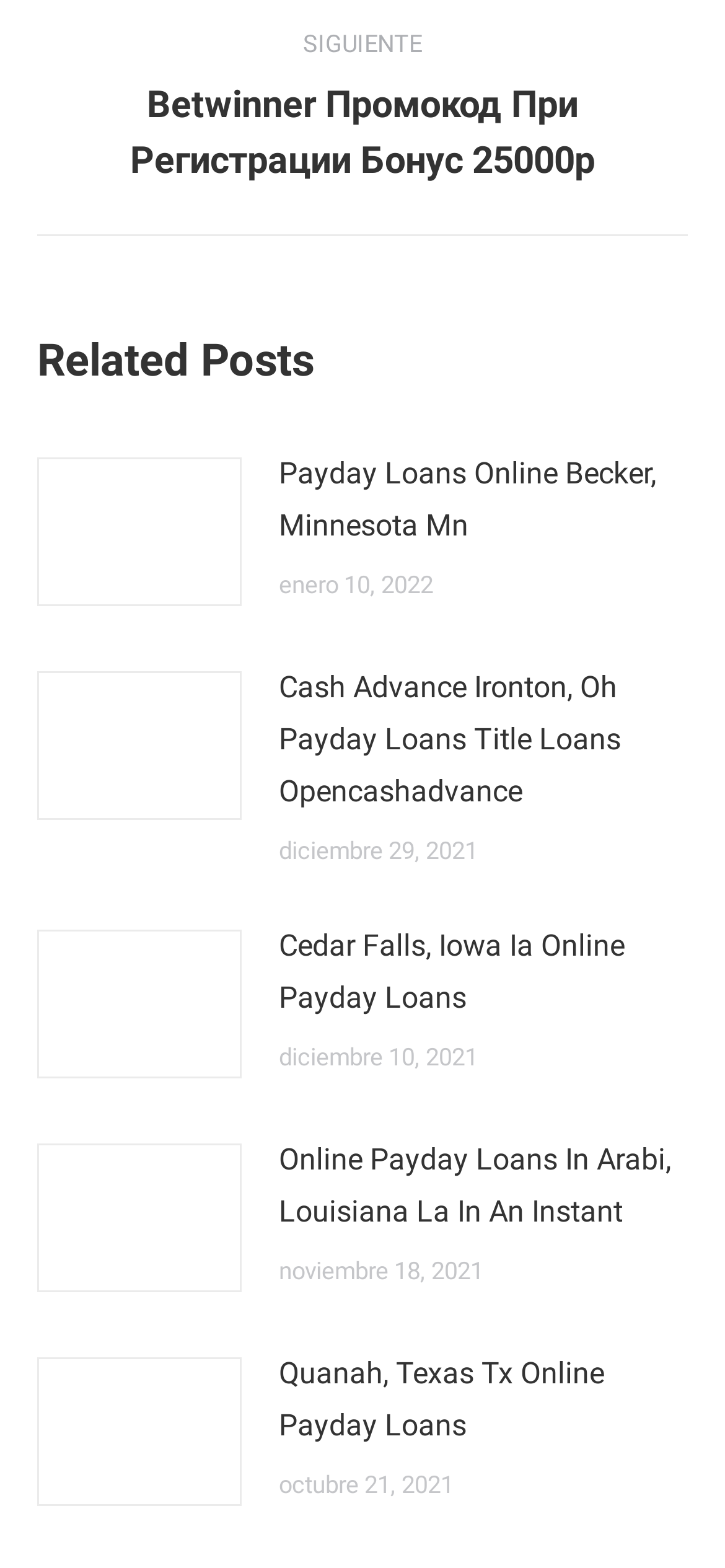Provide the bounding box coordinates for the area that should be clicked to complete the instruction: "View related post about Payday Loans Online Becker, Minnesota Mn".

[0.385, 0.286, 0.949, 0.352]